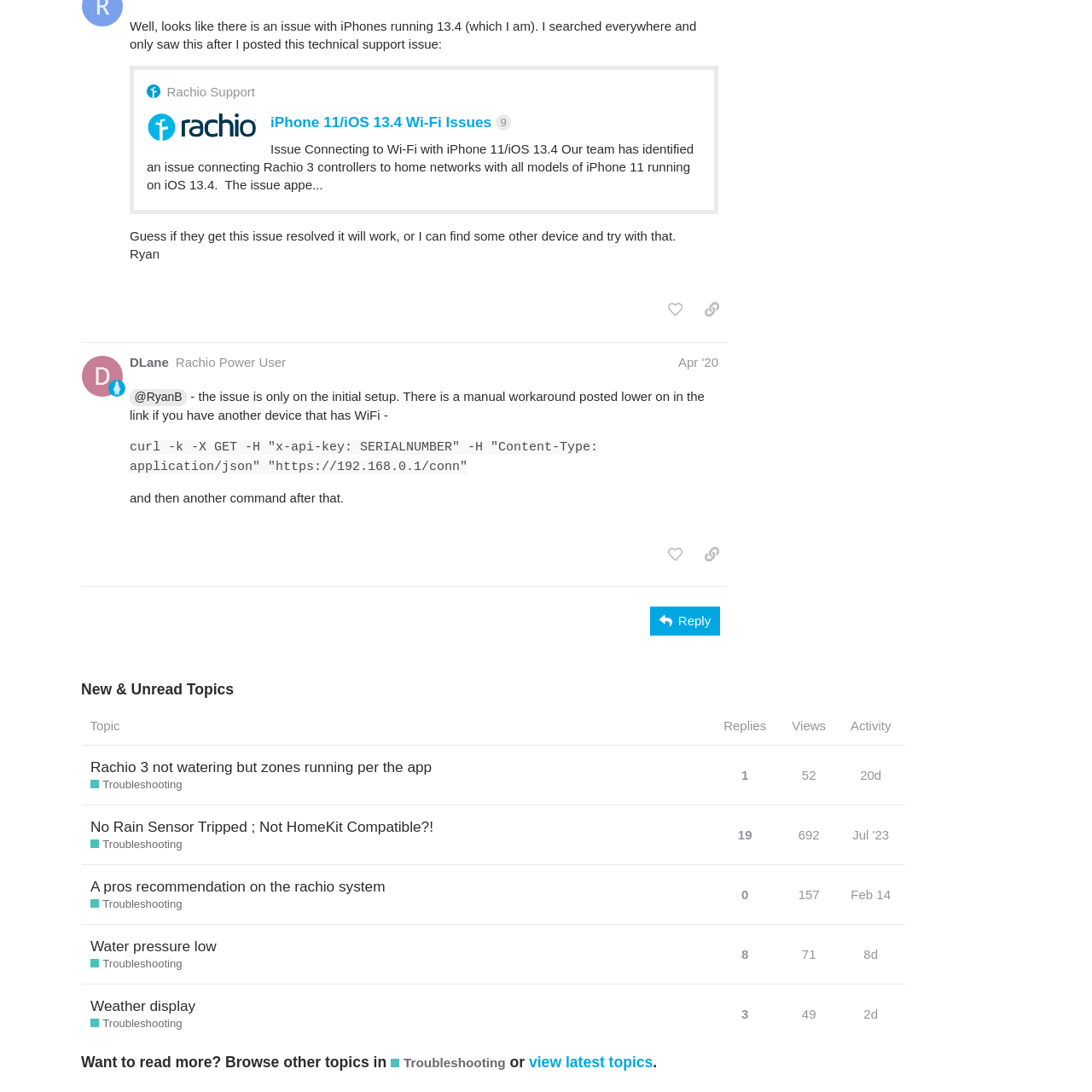Specify the bounding box coordinates of the region I need to click to perform the following instruction: "Like the post by Ryan". The coordinates must be four float numbers in the range of 0 to 1, i.e., [left, top, right, bottom].

[0.604, 0.271, 0.633, 0.298]